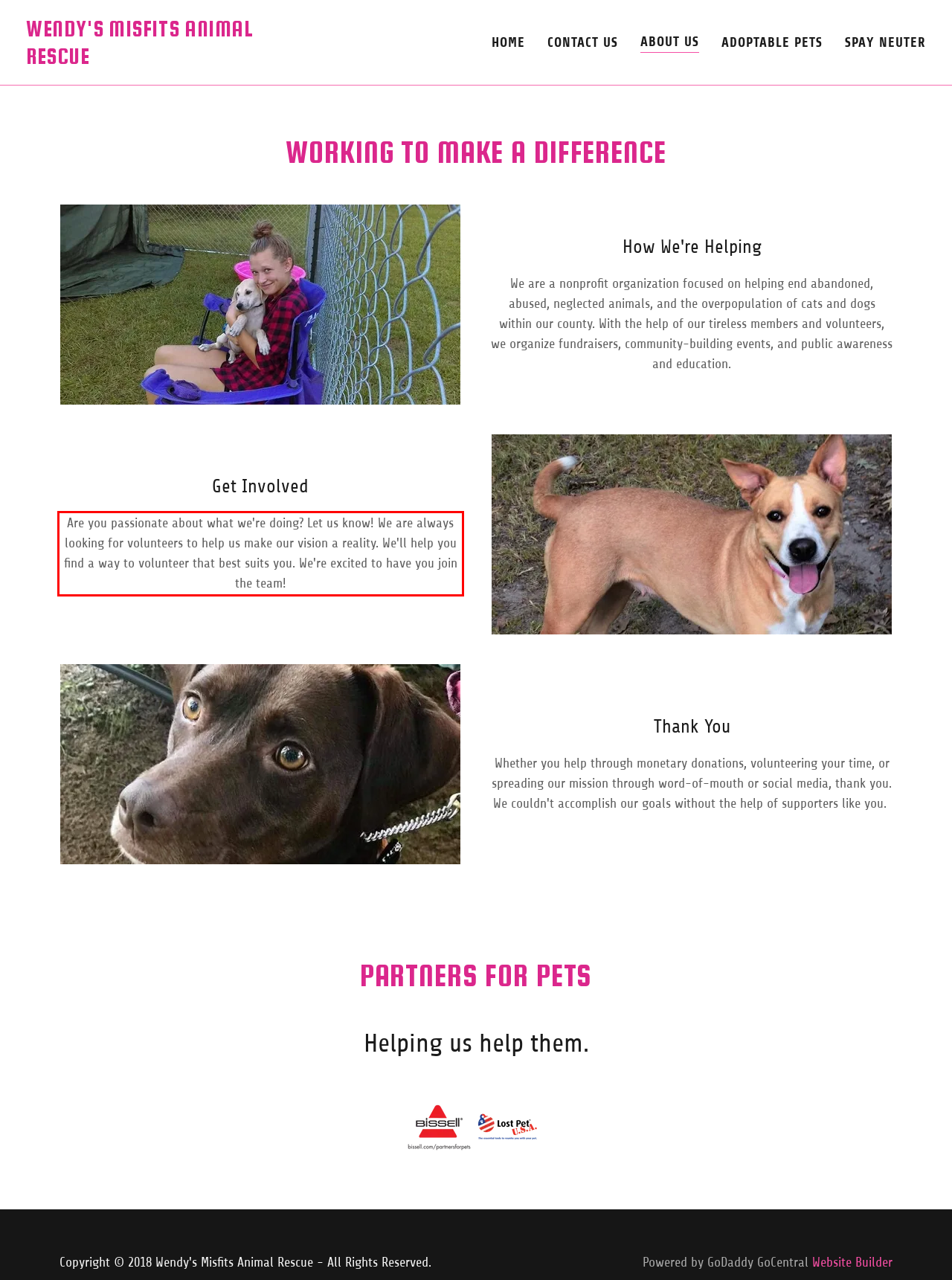Please take the screenshot of the webpage, find the red bounding box, and generate the text content that is within this red bounding box.

Are you passionate about what we're doing? Let us know! We are always looking for volunteers to help us make our vision a reality. We'll help you find a way to volunteer that best suits you. We're excited to have you join the team!